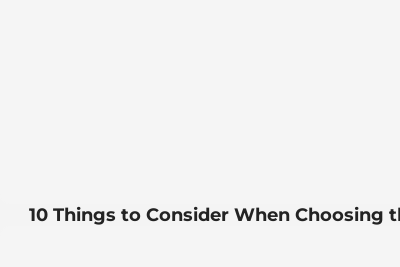Review the image closely and give a comprehensive answer to the question: What aspects are considered in choosing a destination?

The content emphasizes the importance of thorough research and consideration of various elements, including safety, marine life, logistical arrangements, and environmental conditions, to ensure a safe and enjoyable diving experience.